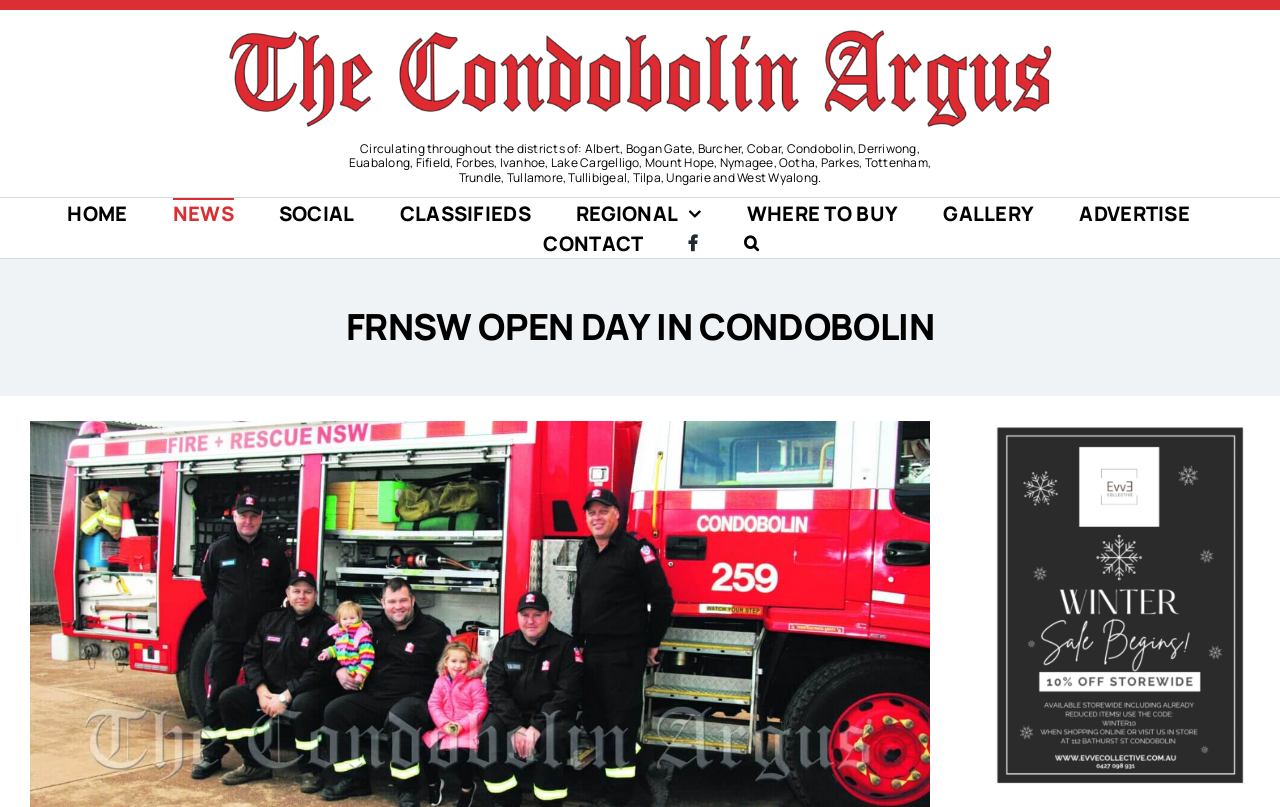Determine the bounding box coordinates of the element's region needed to click to follow the instruction: "View the GALLERY". Provide these coordinates as four float numbers between 0 and 1, formatted as [left, top, right, bottom].

[0.737, 0.245, 0.808, 0.283]